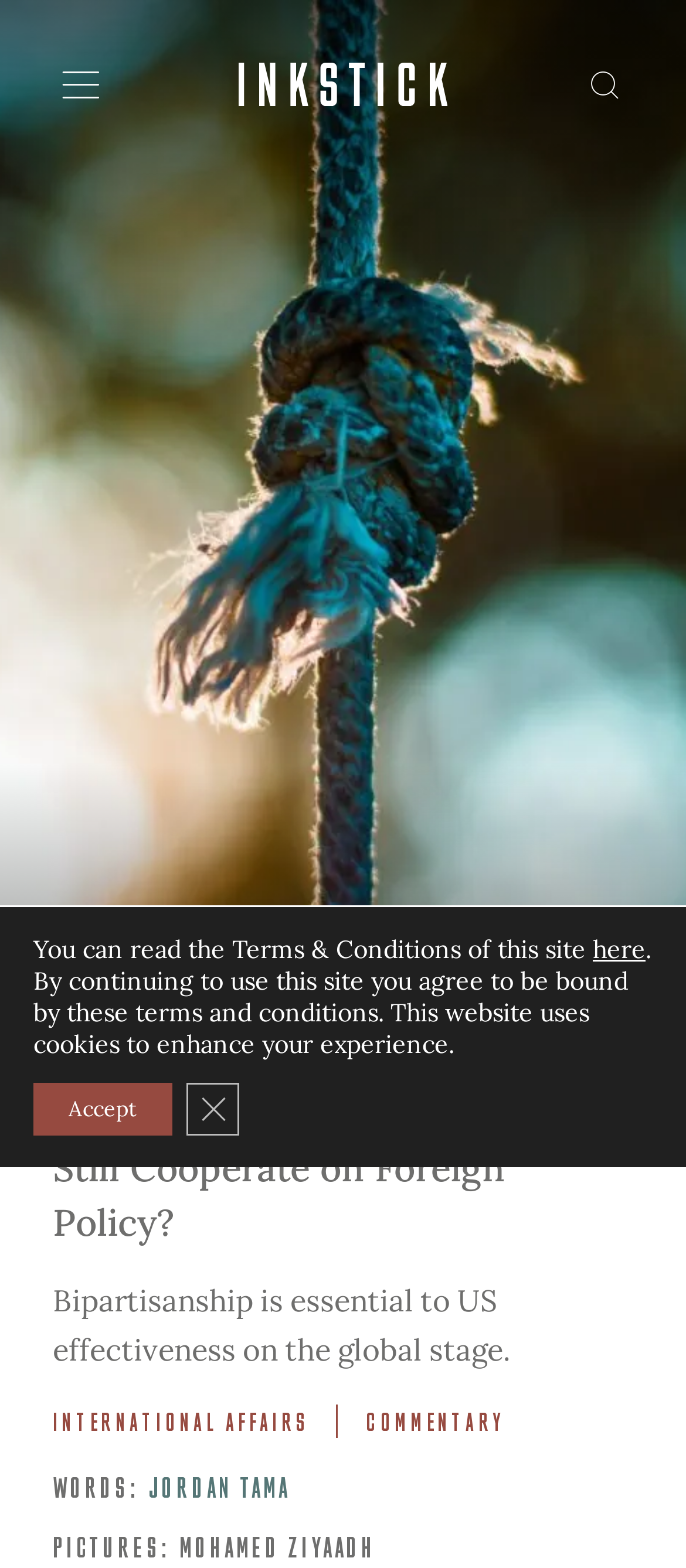Extract the bounding box coordinates of the UI element described by: "Accept". The coordinates should include four float numbers ranging from 0 to 1, e.g., [left, top, right, bottom].

[0.049, 0.691, 0.251, 0.724]